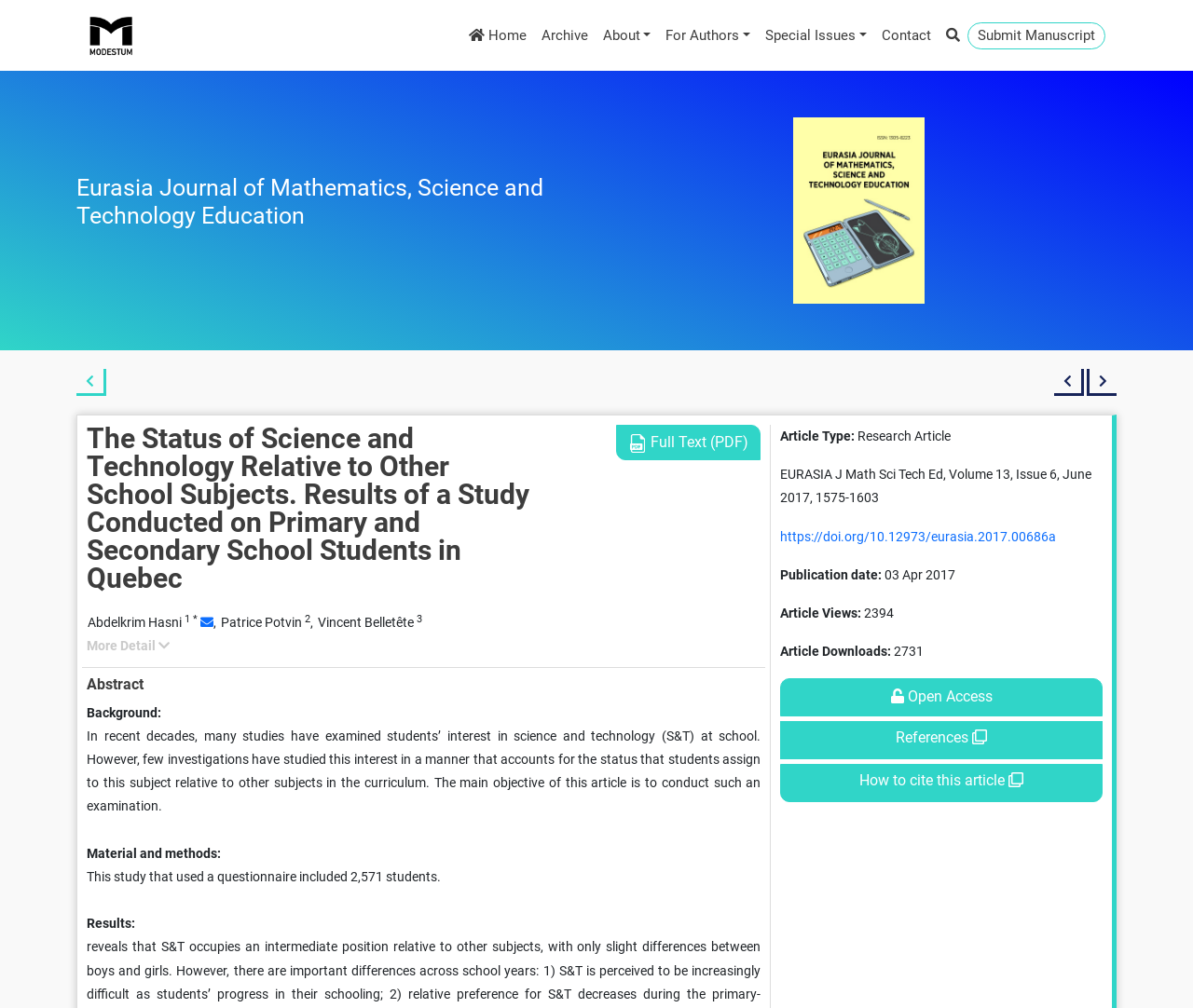Locate the bounding box coordinates of the element I should click to achieve the following instruction: "Go to home page".

[0.386, 0.015, 0.447, 0.055]